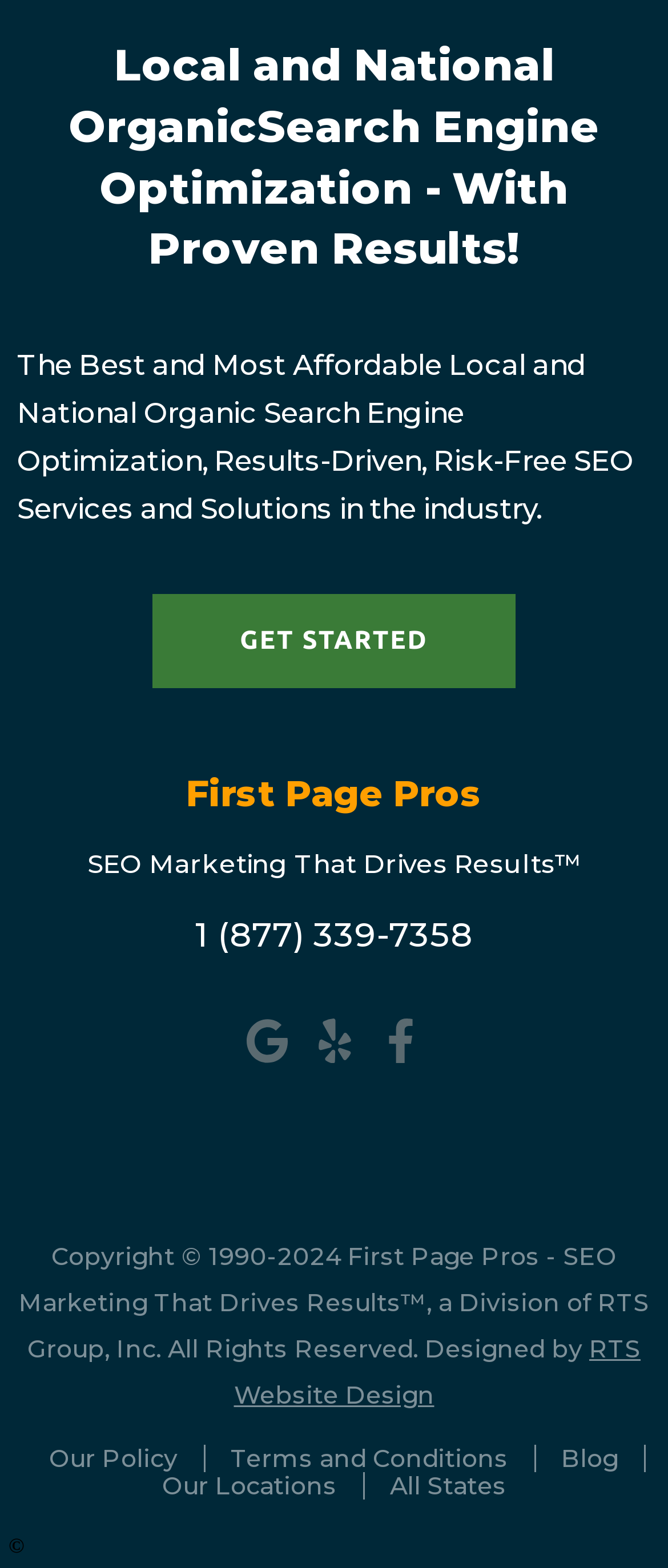Can you specify the bounding box coordinates of the area that needs to be clicked to fulfill the following instruction: "Visit First Page Pros website"?

[0.278, 0.492, 0.722, 0.519]